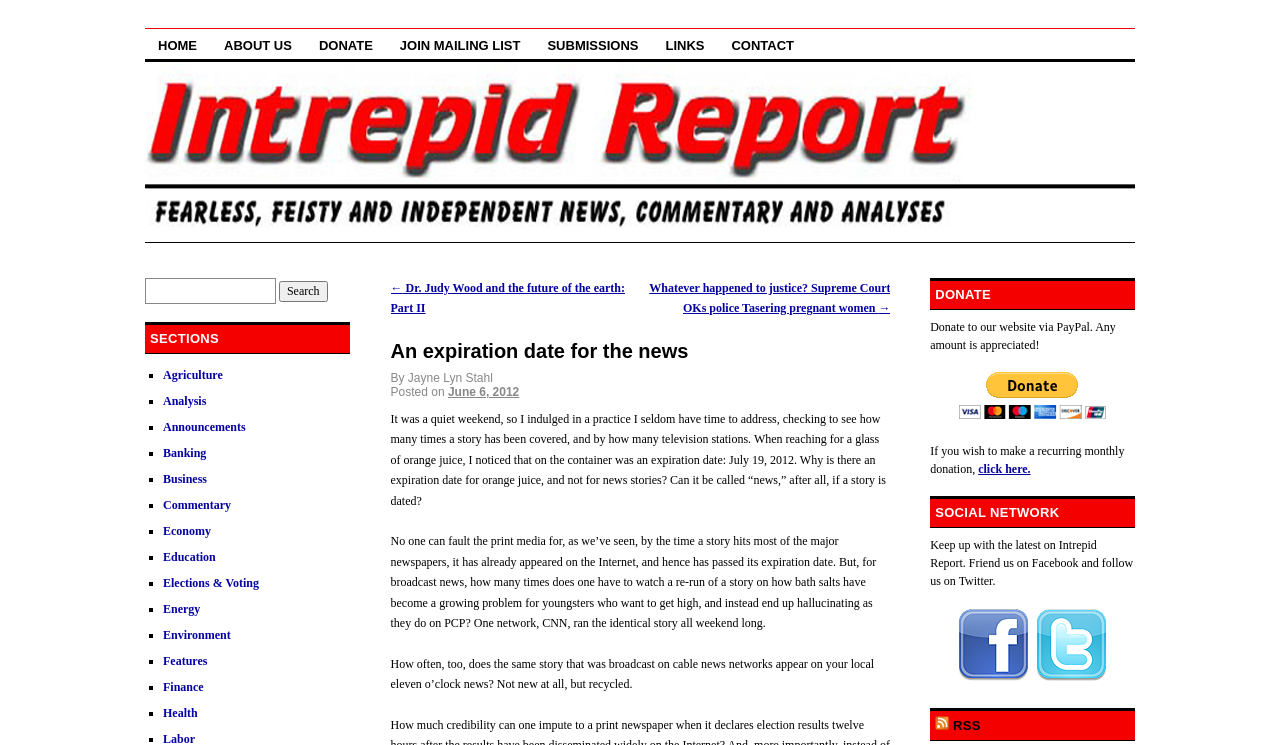What is the title of the article?
Provide a concise answer using a single word or phrase based on the image.

An expiration date for the news